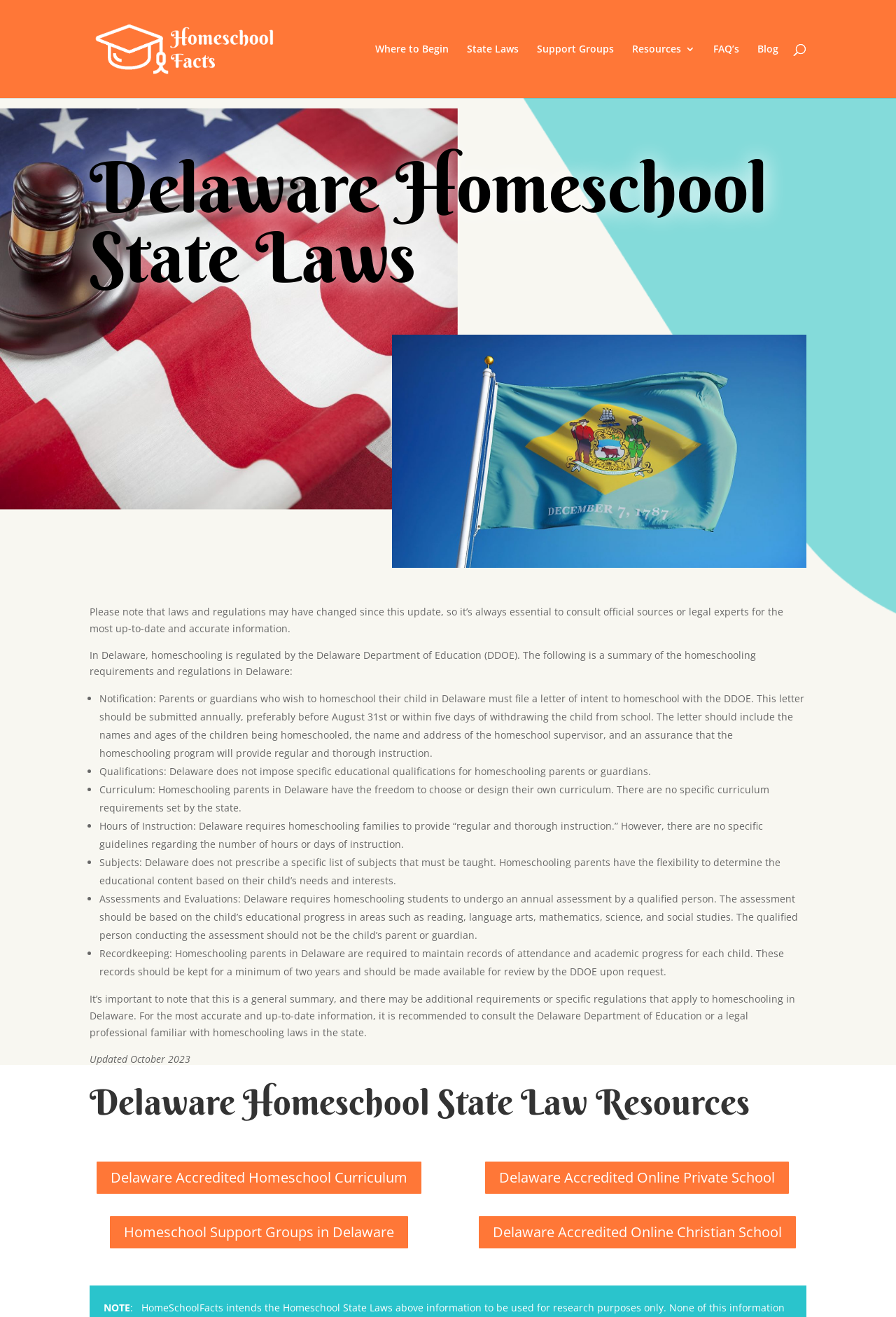Create a detailed summary of the webpage's content and design.

The webpage is about Delaware homeschool state laws. At the top, there is a navigation menu with links to "Home School Facts", "Where to Begin", "State Laws", "Support Groups", "Resources 3", "FAQ's", and "Blog". Below the navigation menu, there is a search bar.

The main content of the webpage is divided into two sections. The first section has a heading "Delaware Homeschool State Laws" and provides an overview of the homeschooling laws and regulations in Delaware. The section starts with a note about the importance of consulting official sources or legal experts for the most up-to-date and accurate information. It then summarizes the homeschooling requirements and regulations in Delaware, including notification, qualifications, curriculum, hours of instruction, subjects, assessments and evaluations, and recordkeeping.

The second section has a heading "Delaware Homeschool State Law Resources" and provides links to additional resources, including accredited homeschool curriculum, homeschool support groups, and accredited online private and Christian schools.

Throughout the webpage, there are several images, including a logo for "Home School Facts" and an image related to homeschooling. The webpage also has a note at the bottom stating that the information was updated in October 2023.